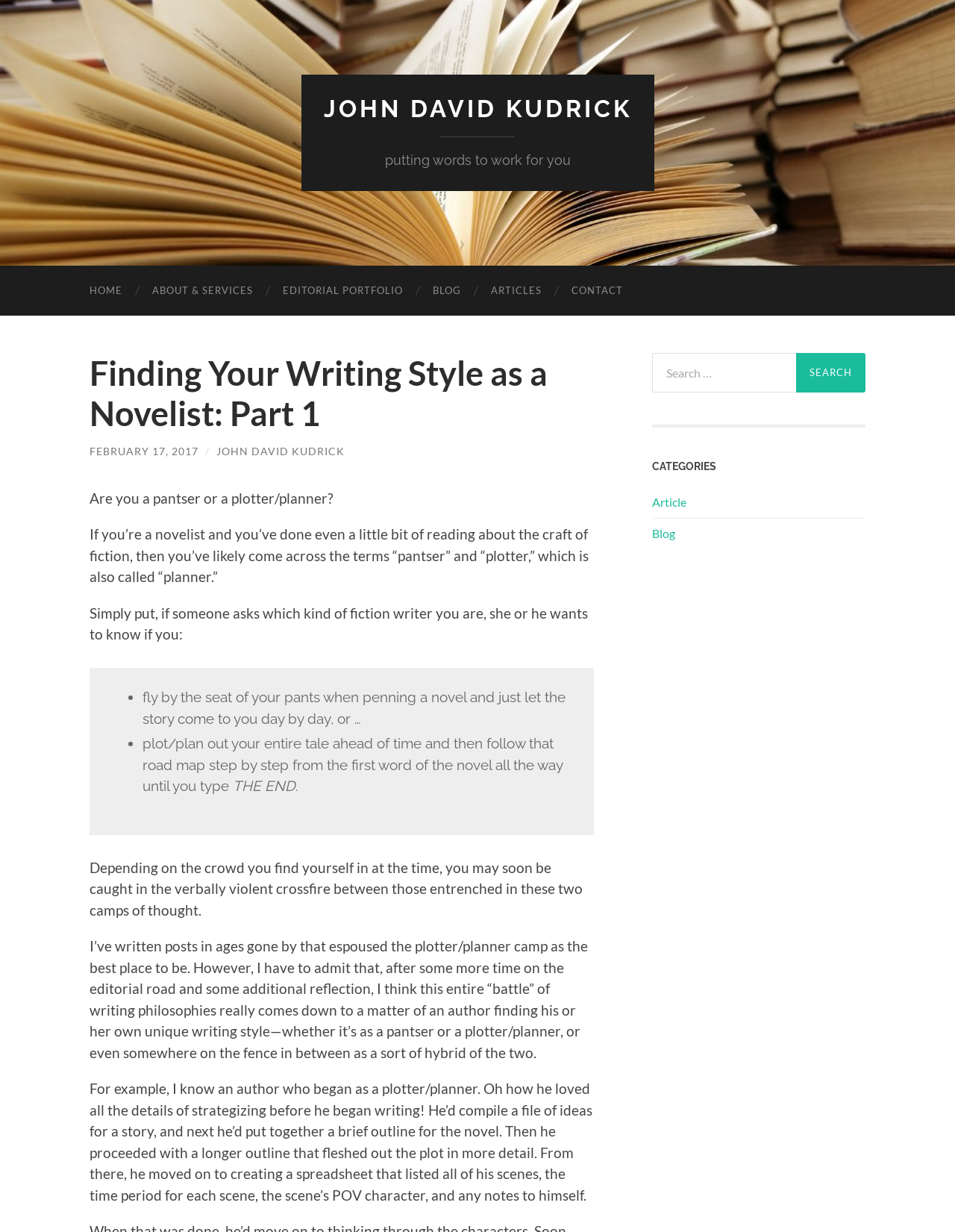Pinpoint the bounding box coordinates of the element you need to click to execute the following instruction: "View the 'EDITORIAL PORTFOLIO'". The bounding box should be represented by four float numbers between 0 and 1, in the format [left, top, right, bottom].

[0.28, 0.216, 0.438, 0.256]